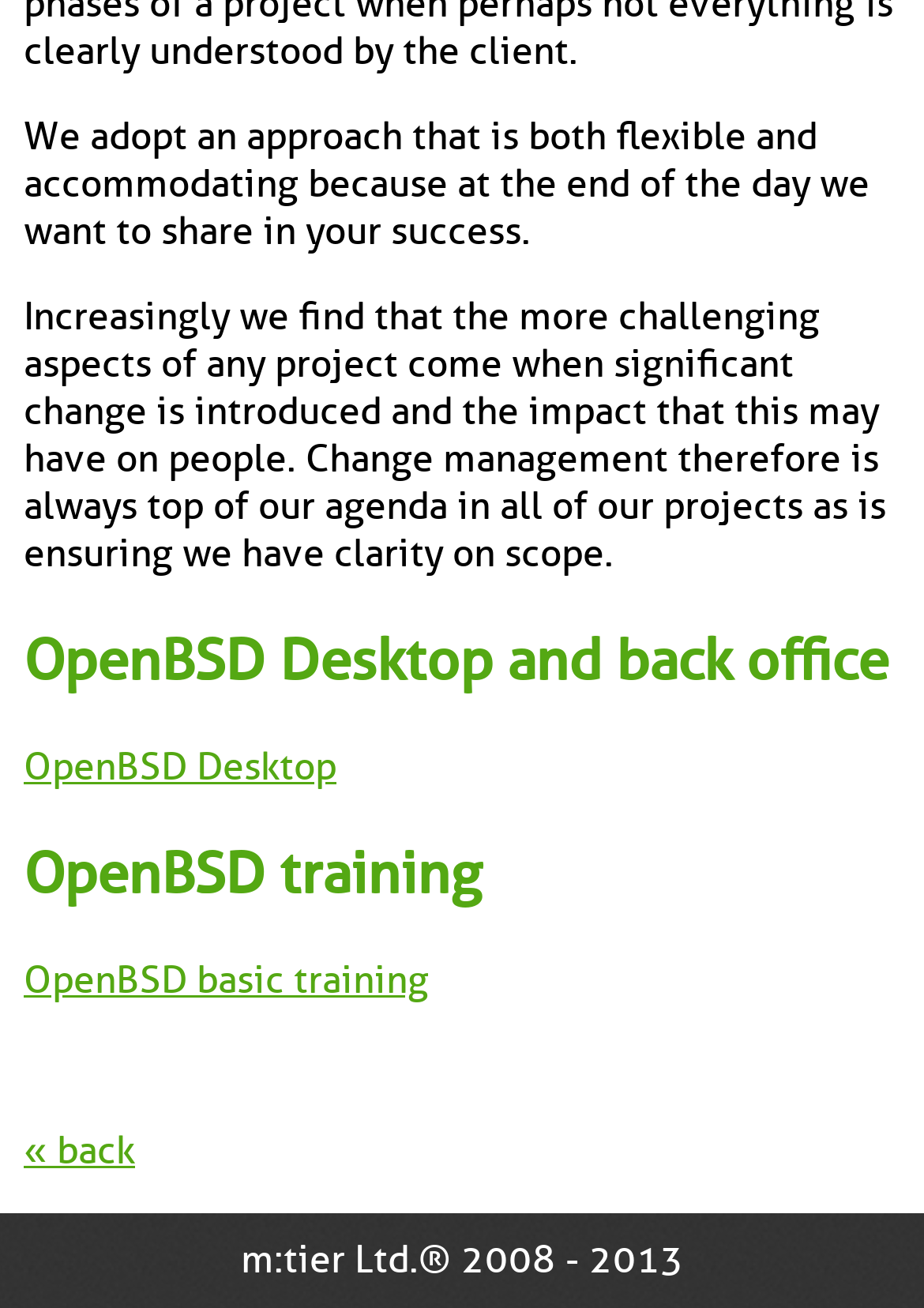Determine the bounding box coordinates of the UI element described below. Use the format (top-left x, top-left y, bottom-right x, bottom-right y) with floating point numbers between 0 and 1: OpenBSD basic training

[0.026, 0.731, 0.464, 0.767]